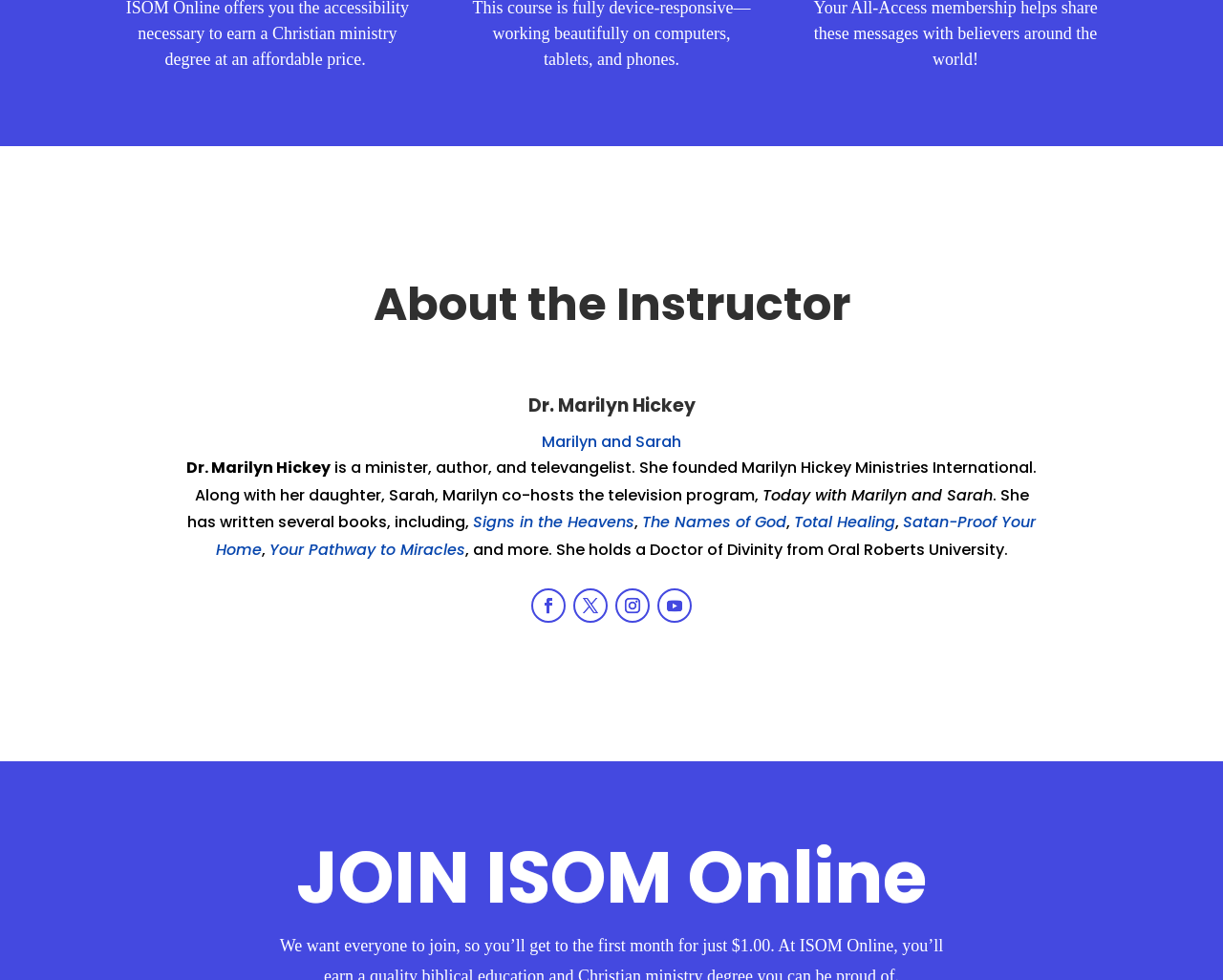How many books has Dr. Marilyn Hickey written?
Based on the screenshot, respond with a single word or phrase.

Several